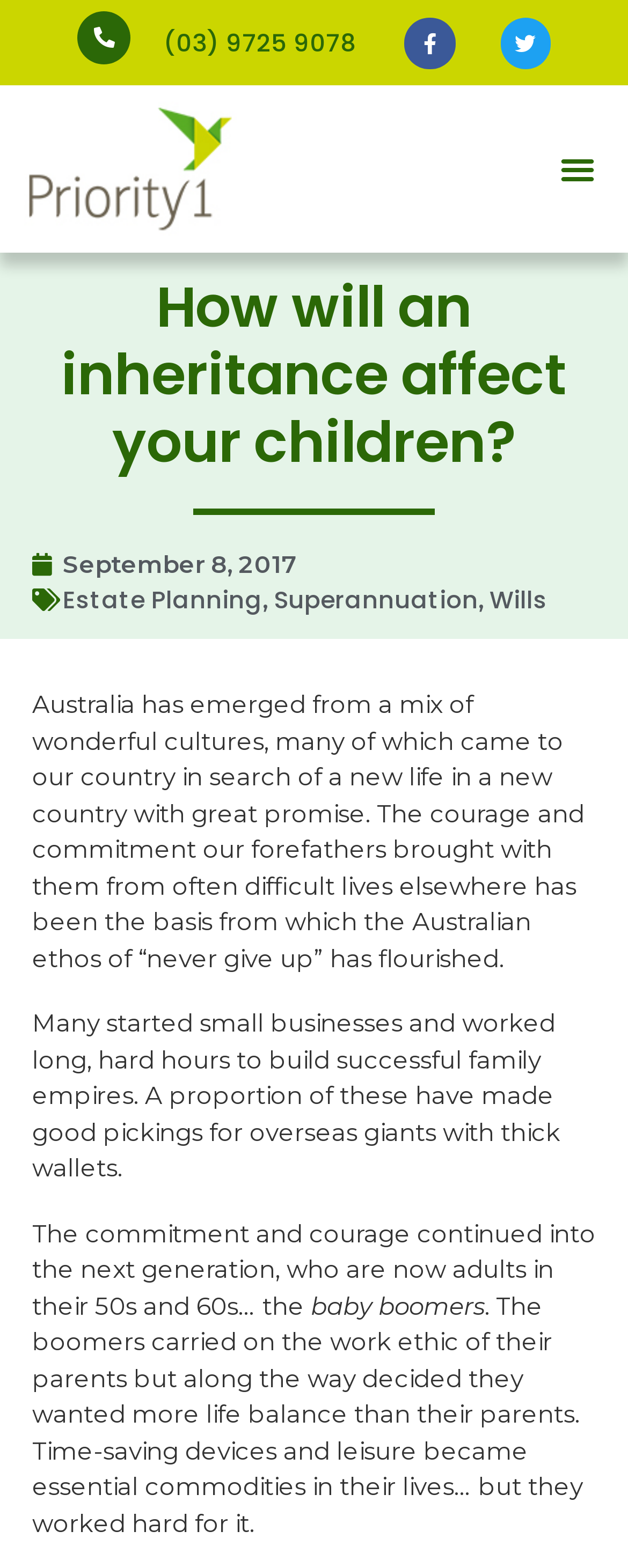Identify the main heading of the webpage and provide its text content.

How will an inheritance affect your children?